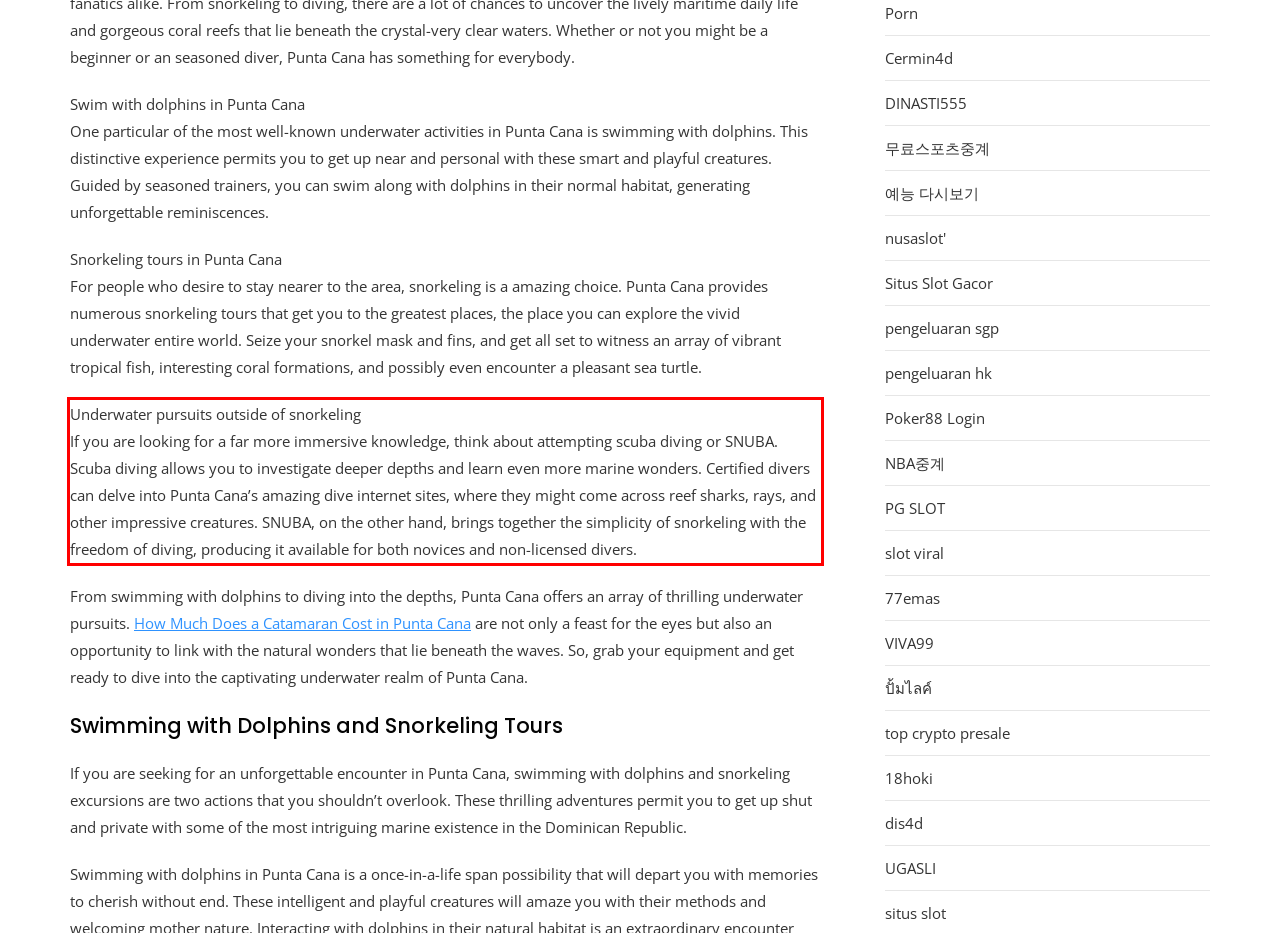You are provided with a screenshot of a webpage containing a red bounding box. Please extract the text enclosed by this red bounding box.

Underwater pursuits outside of snorkeling If you are looking for a far more immersive knowledge, think about attempting scuba diving or SNUBA. Scuba diving allows you to investigate deeper depths and learn even more marine wonders. Certified divers can delve into Punta Cana’s amazing dive internet sites, where they might come across reef sharks, rays, and other impressive creatures. SNUBA, on the other hand, brings together the simplicity of snorkeling with the freedom of diving, producing it available for both novices and non-licensed divers.